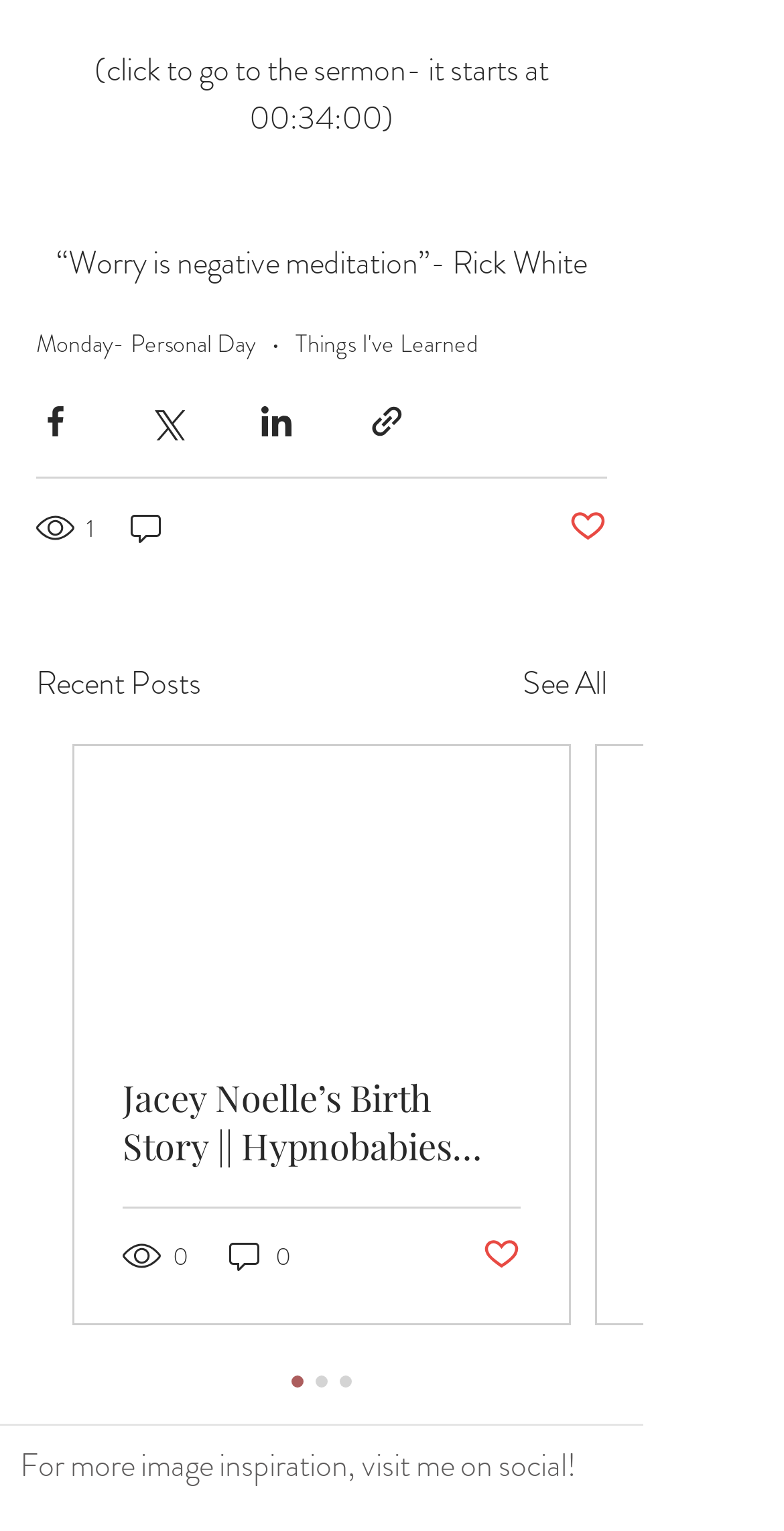Based on the description "parent_node: 1", find the bounding box of the specified UI element.

[0.162, 0.331, 0.215, 0.359]